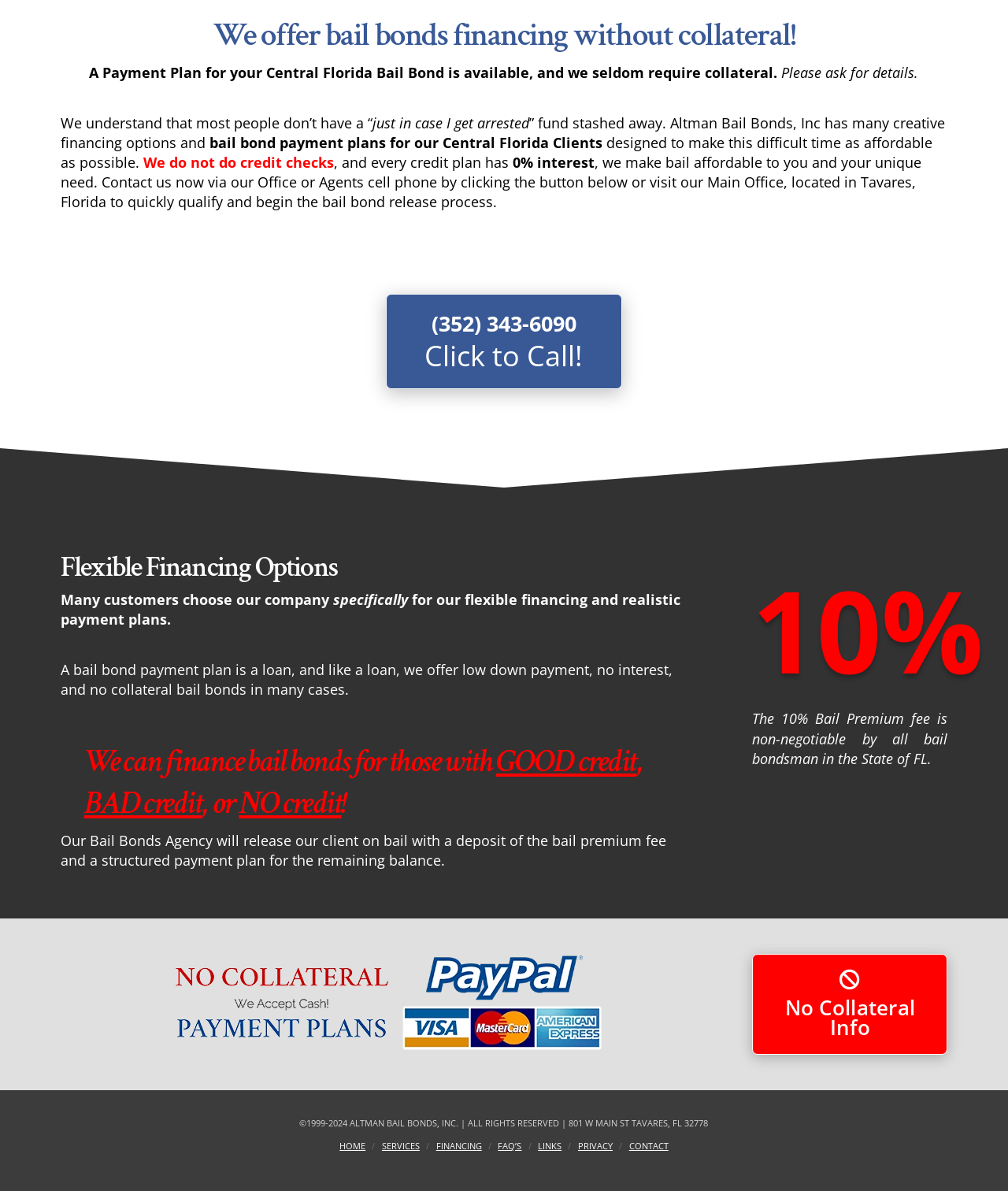Given the description: "No Collateral Info", determine the bounding box coordinates of the UI element. The coordinates should be formatted as four float numbers between 0 and 1, [left, top, right, bottom].

[0.746, 0.801, 0.94, 0.885]